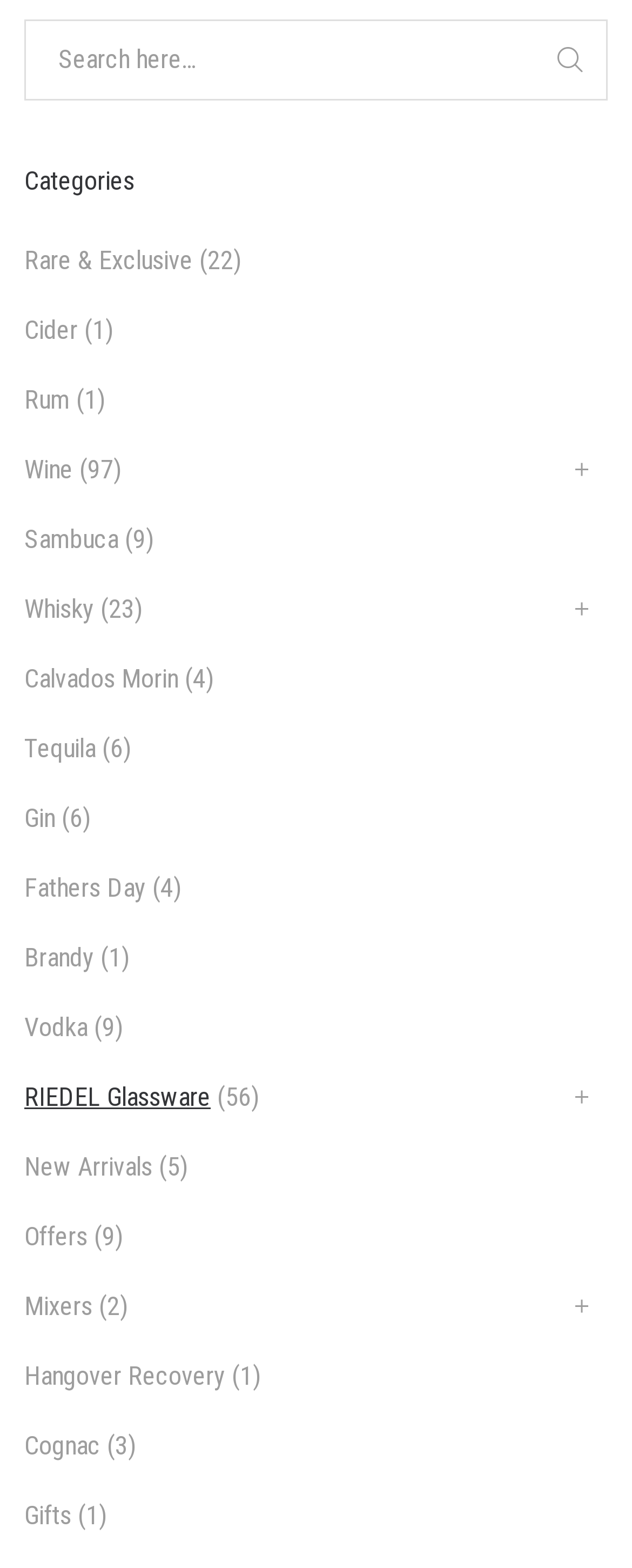Identify the bounding box coordinates necessary to click and complete the given instruction: "Search for something".

None